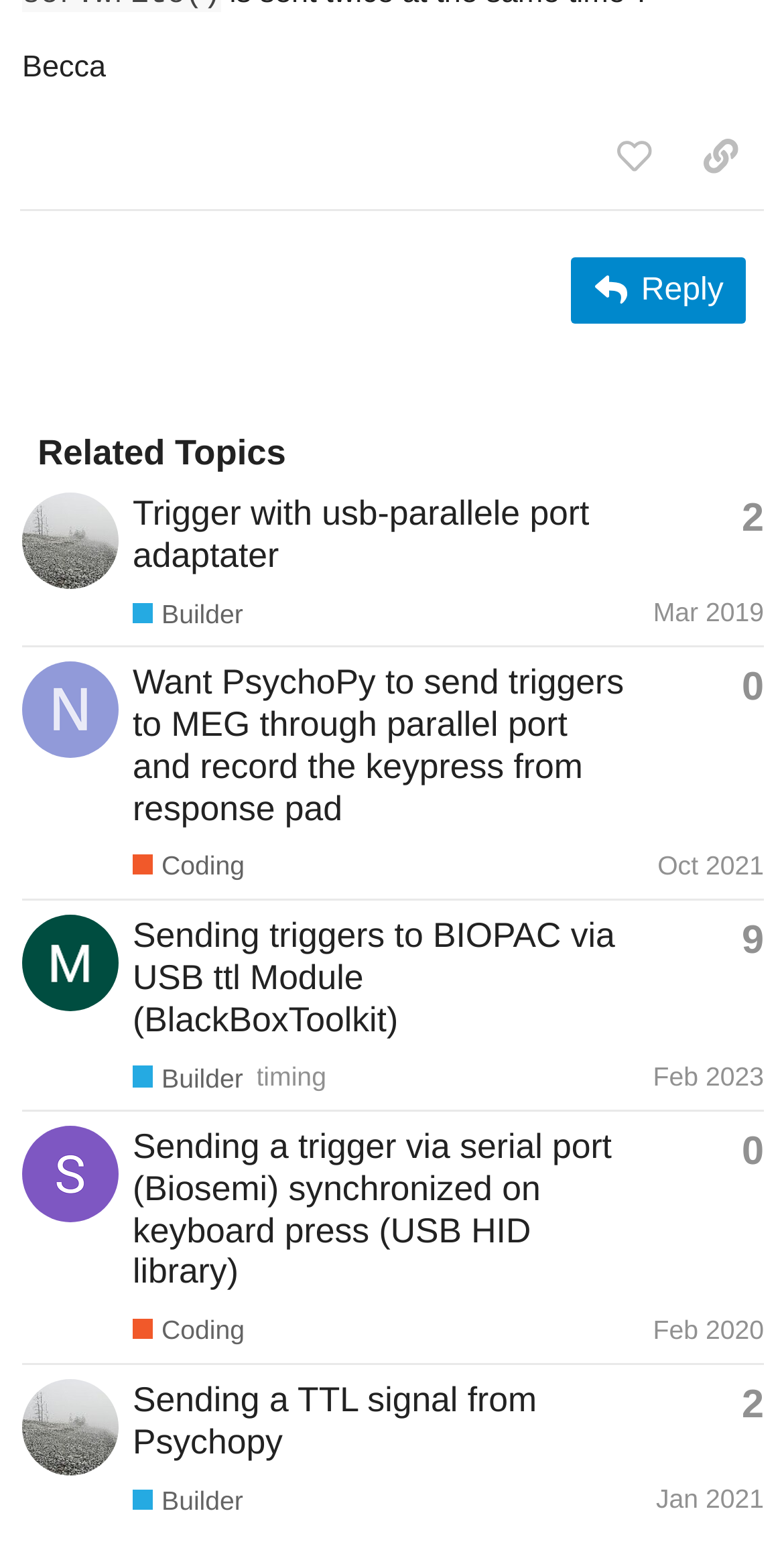How many replies does the third topic have?
Using the screenshot, give a one-word or short phrase answer.

9